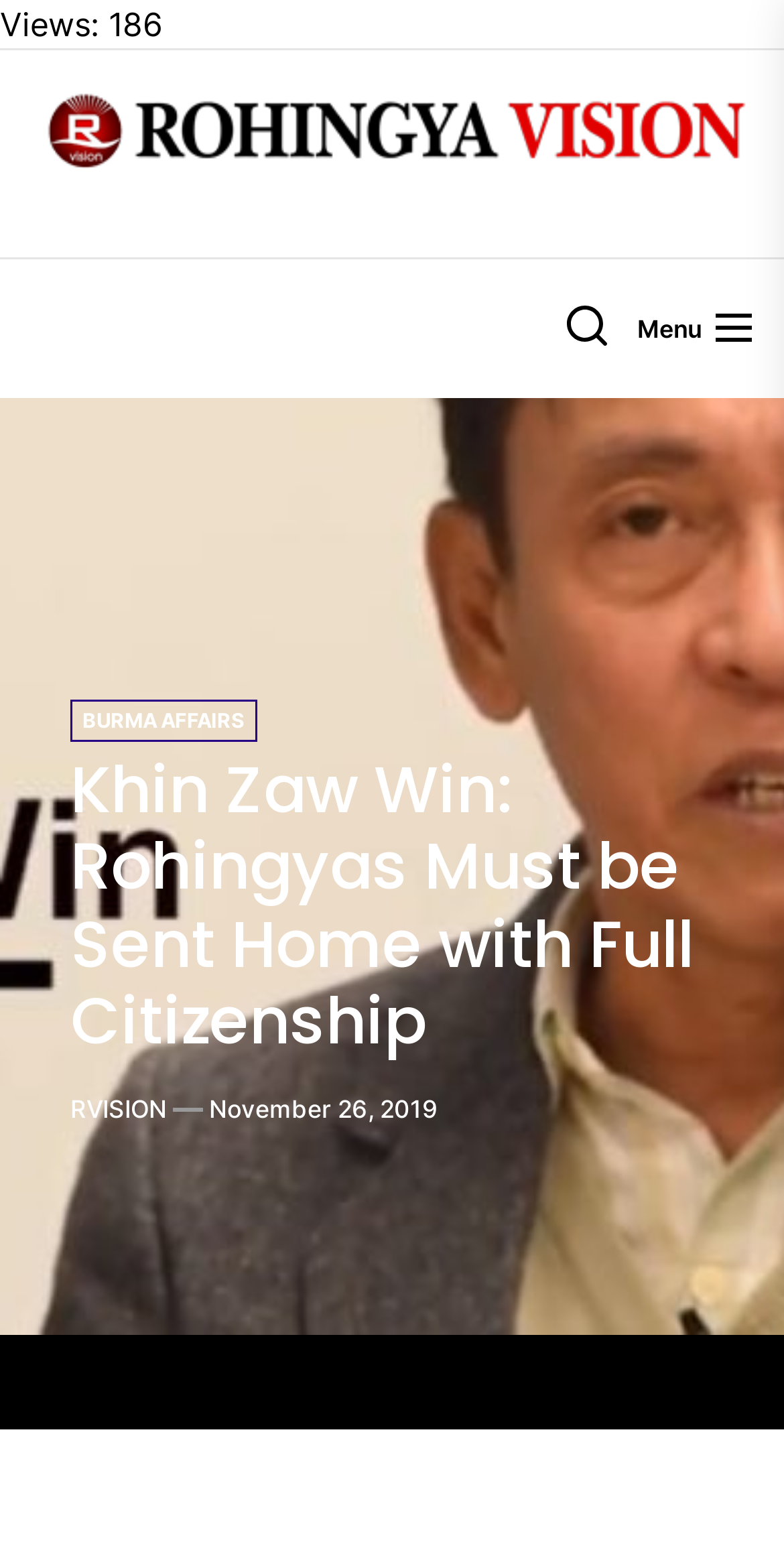Locate the UI element described as follows: "parent_node: Rohingya Vision". Return the bounding box coordinates as four float numbers between 0 and 1 in the order [left, top, right, bottom].

[0.038, 0.059, 0.962, 0.141]